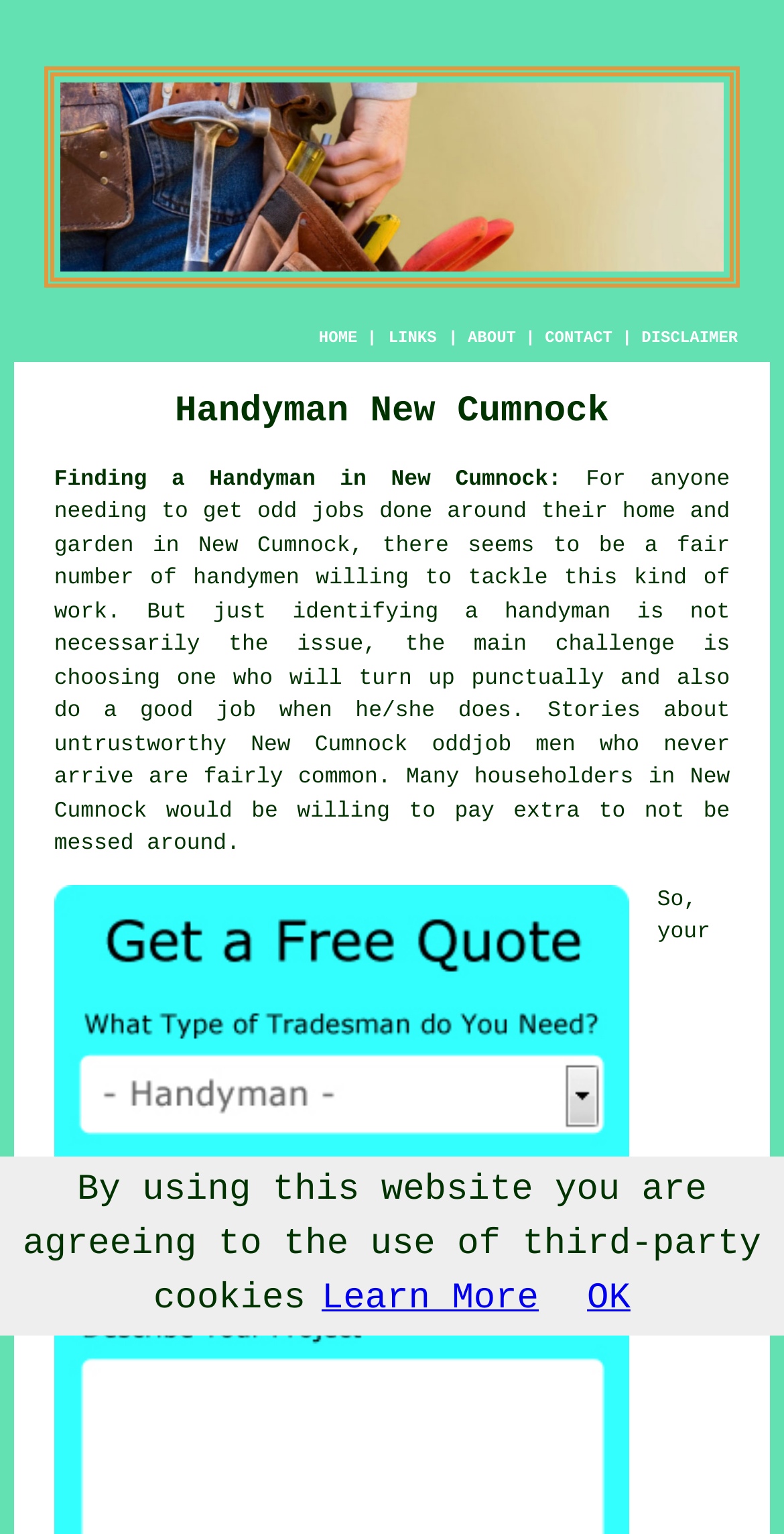Identify and provide the title of the webpage.

Handyman New Cumnock